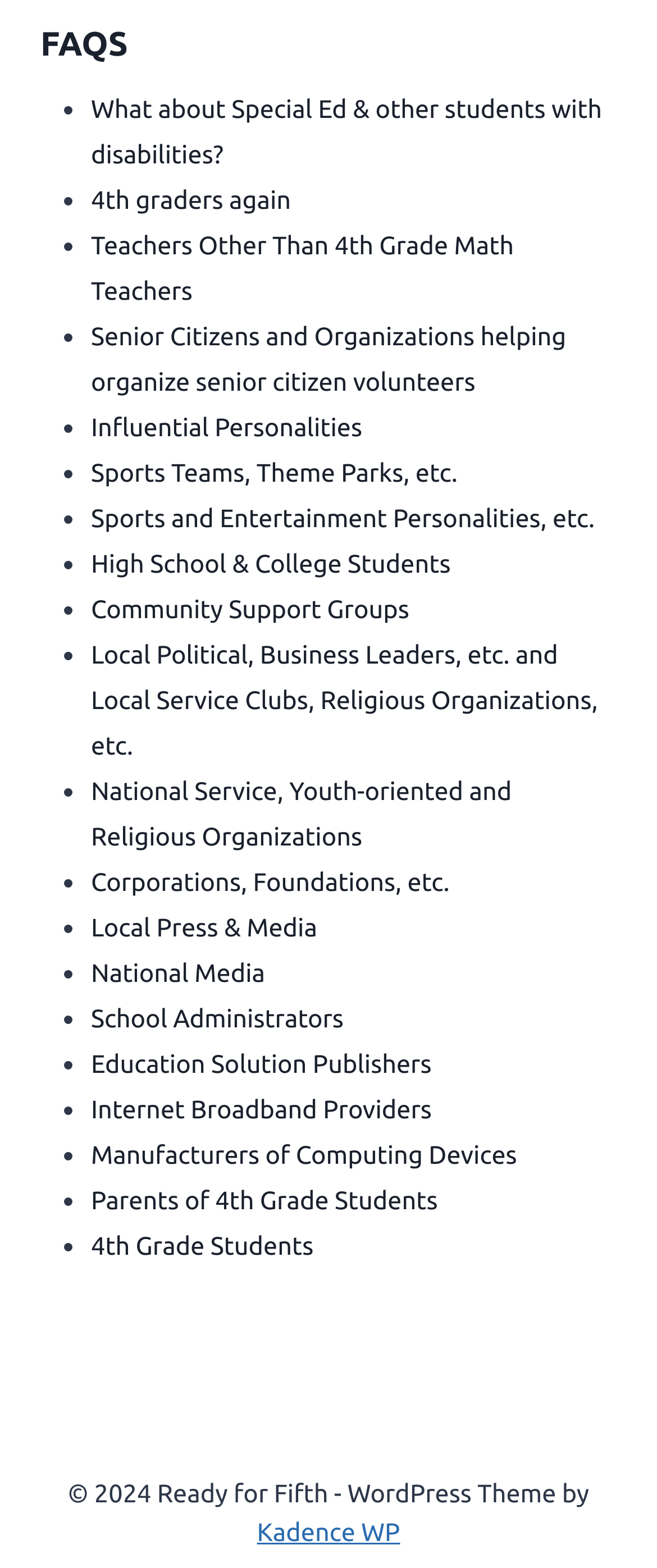Use the information in the screenshot to answer the question comprehensively: What is the category of '4th graders again'?

The category of '4th graders again' is 'Students' because it is listed alongside other categories related to students, such as 'High School & College Students' and '4th Grade Students', suggesting that it is a subgroup of students.